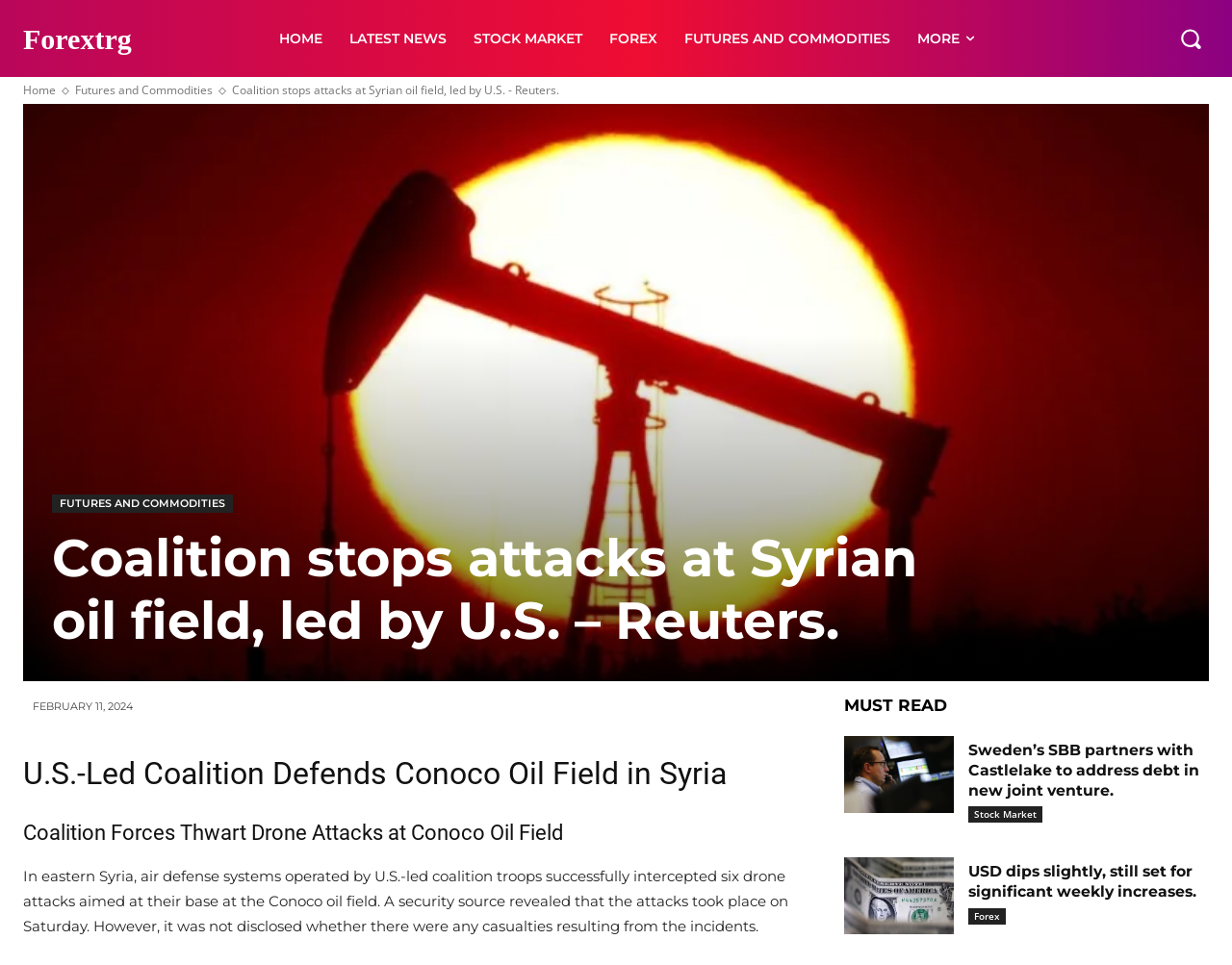Highlight the bounding box coordinates of the region I should click on to meet the following instruction: "View the FUTURES AND COMMODITIES page".

[0.544, 0.0, 0.733, 0.08]